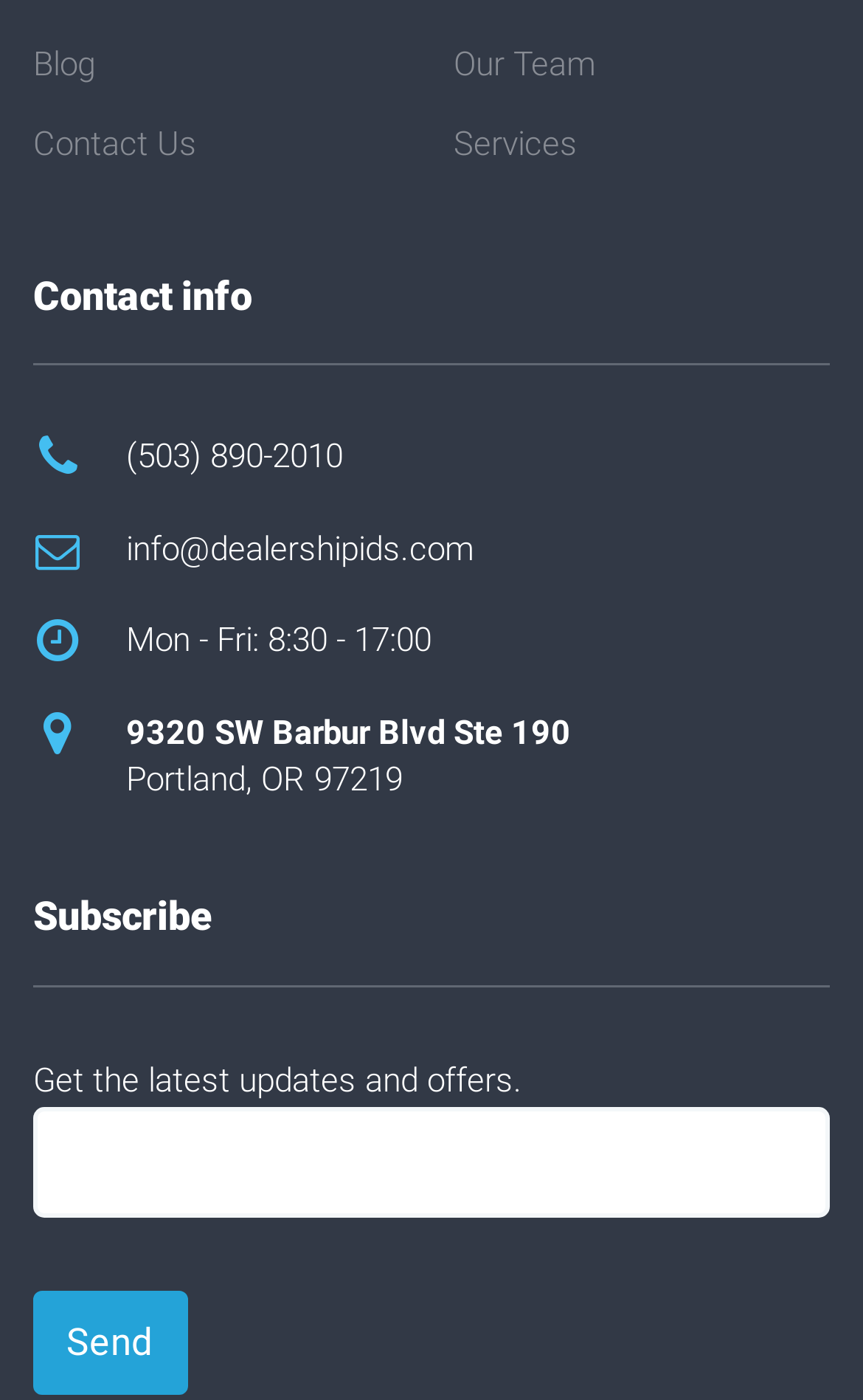How many links are there in the top navigation menu?
Refer to the image and give a detailed answer to the question.

I counted the number of link elements in the top navigation menu and found four links: 'Blog', 'Contact Us', 'Our Team', and 'Services'.